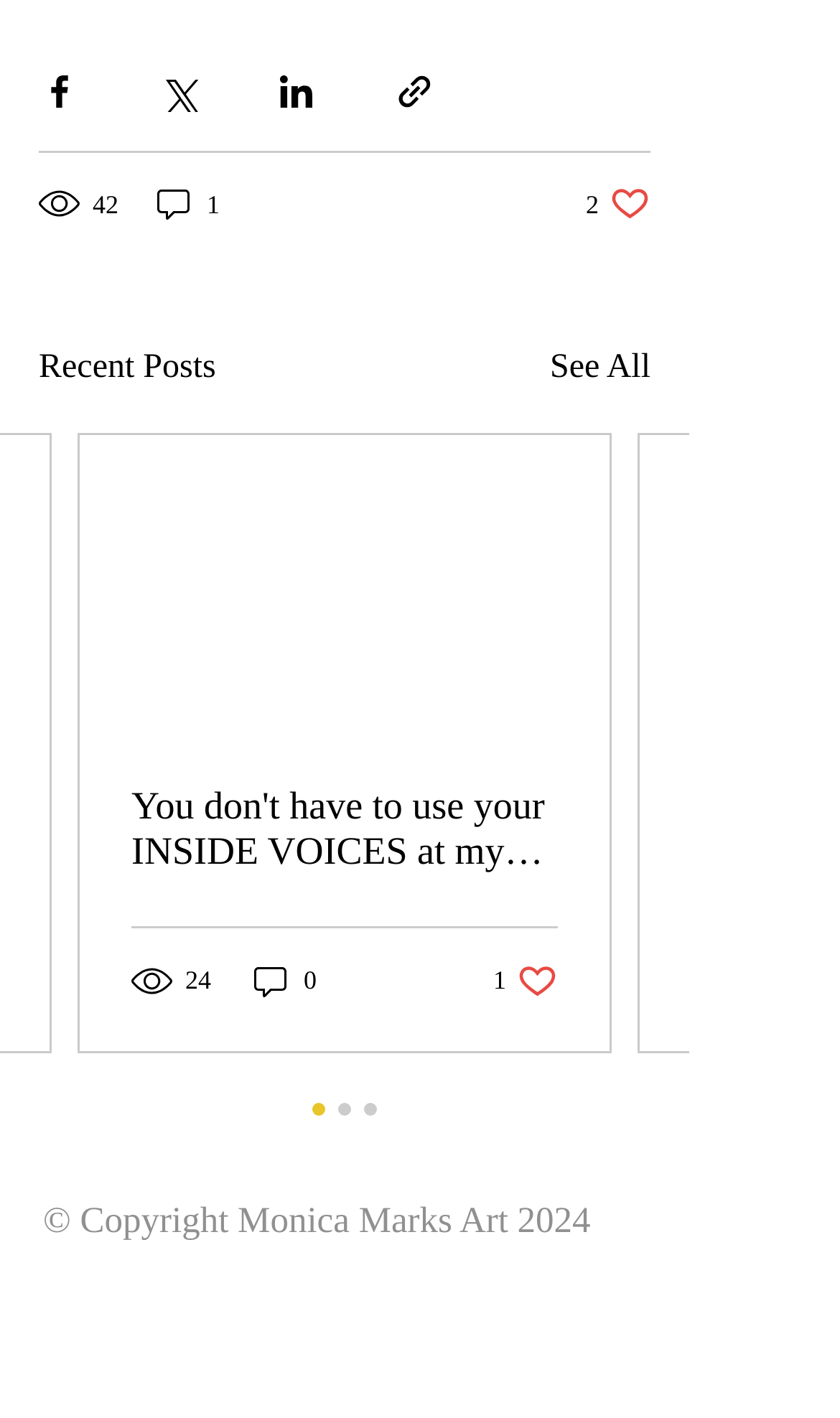Find the UI element described as: "aria-label="Share via link"" and predict its bounding box coordinates. Ensure the coordinates are four float numbers between 0 and 1, [left, top, right, bottom].

[0.328, 0.05, 0.377, 0.079]